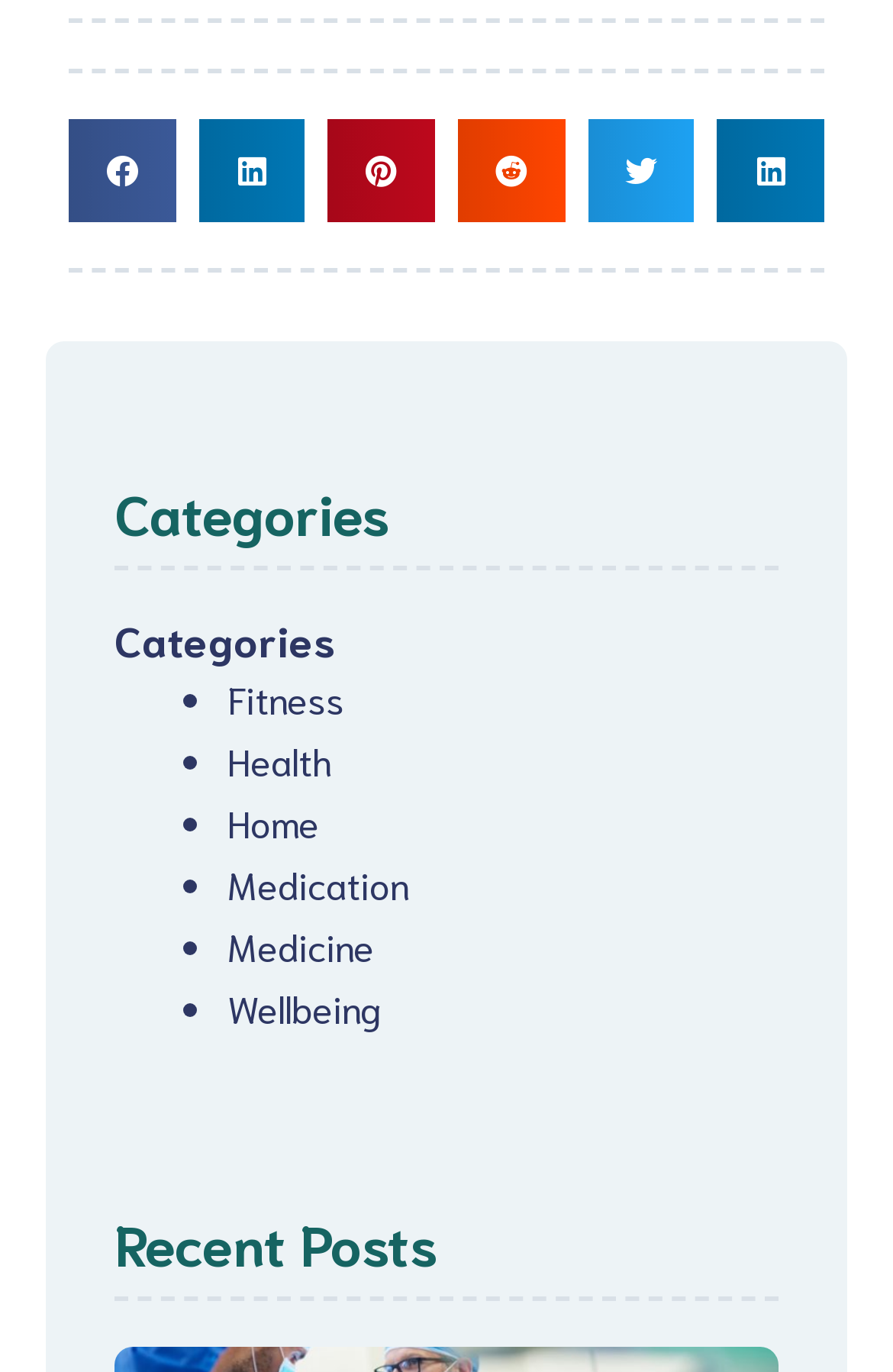Please determine the bounding box coordinates of the element's region to click in order to carry out the following instruction: "Click IRS & Tax Services". The coordinates should be four float numbers between 0 and 1, i.e., [left, top, right, bottom].

None